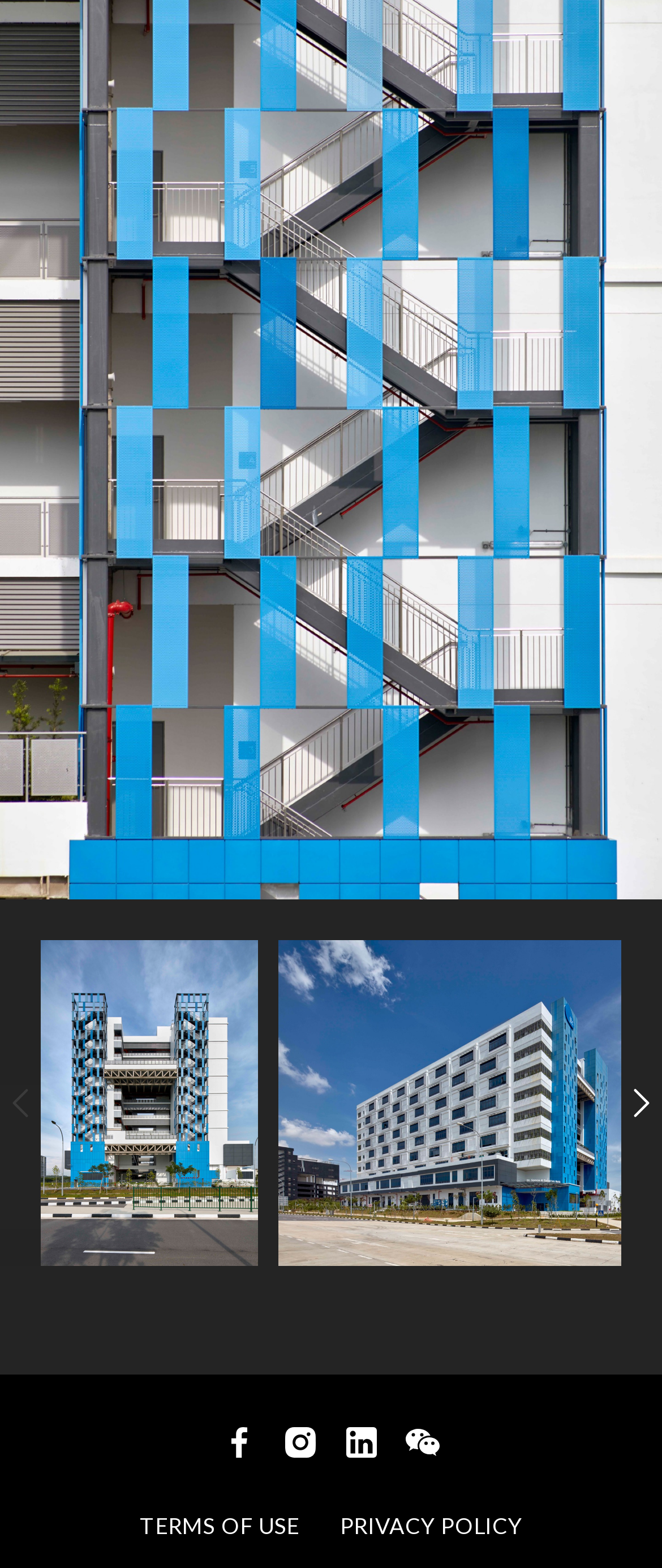What is the position of the 'TERMS OF USE' link?
Using the image as a reference, answer with just one word or a short phrase.

Bottom left